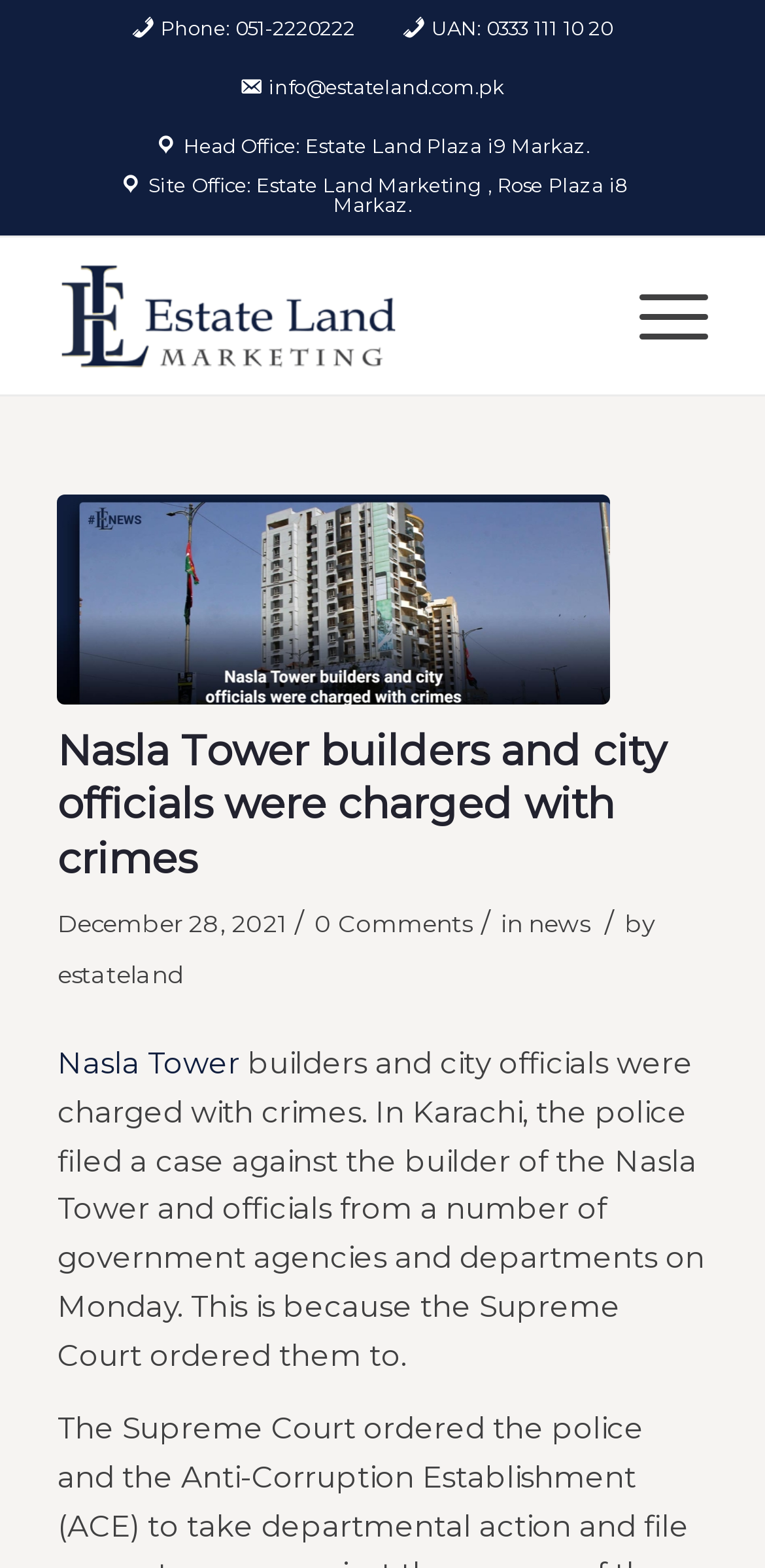Determine the bounding box for the UI element that matches this description: "estateland".

[0.075, 0.611, 0.237, 0.63]